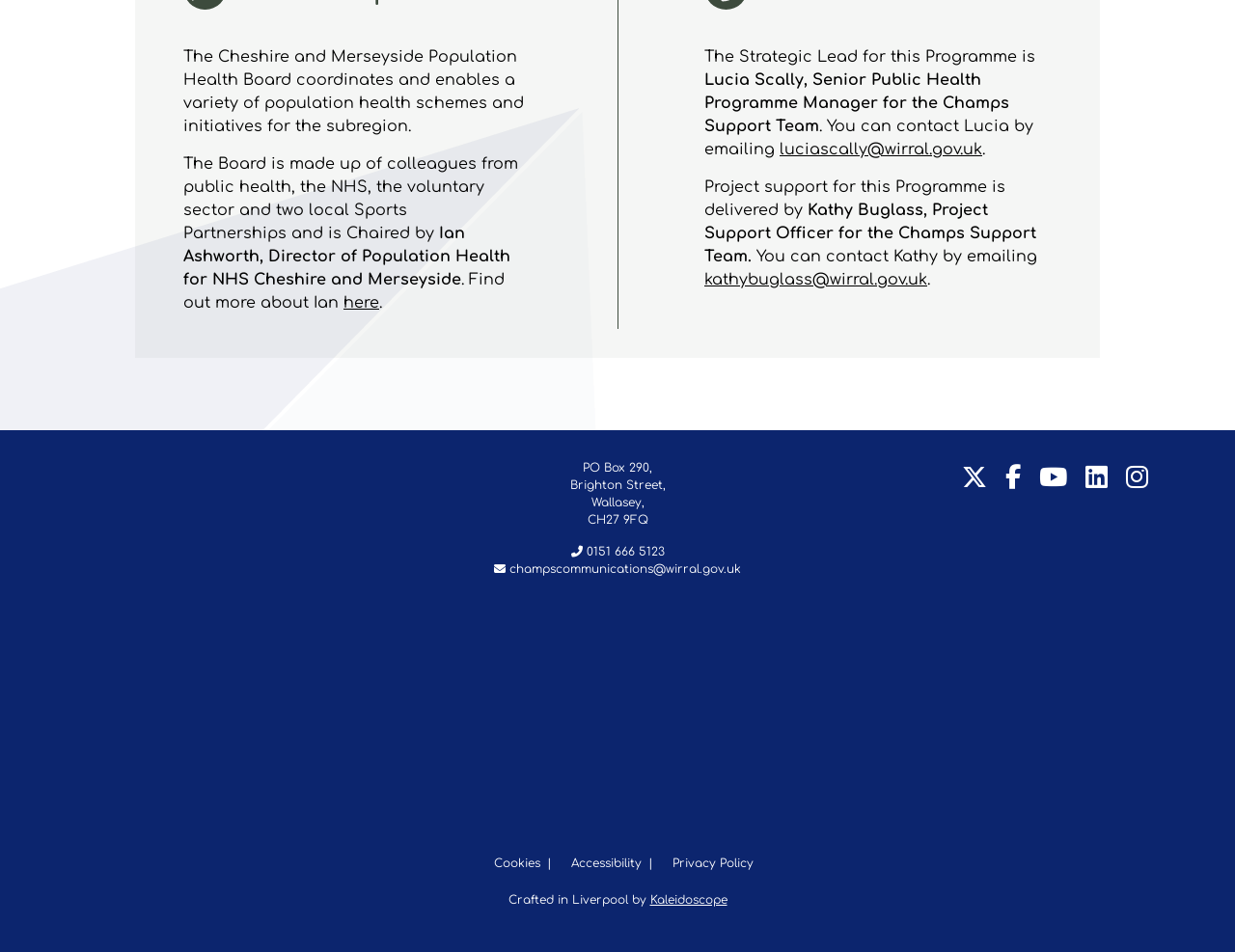Provide a short answer to the following question with just one word or phrase: How many images are on the webpage?

2